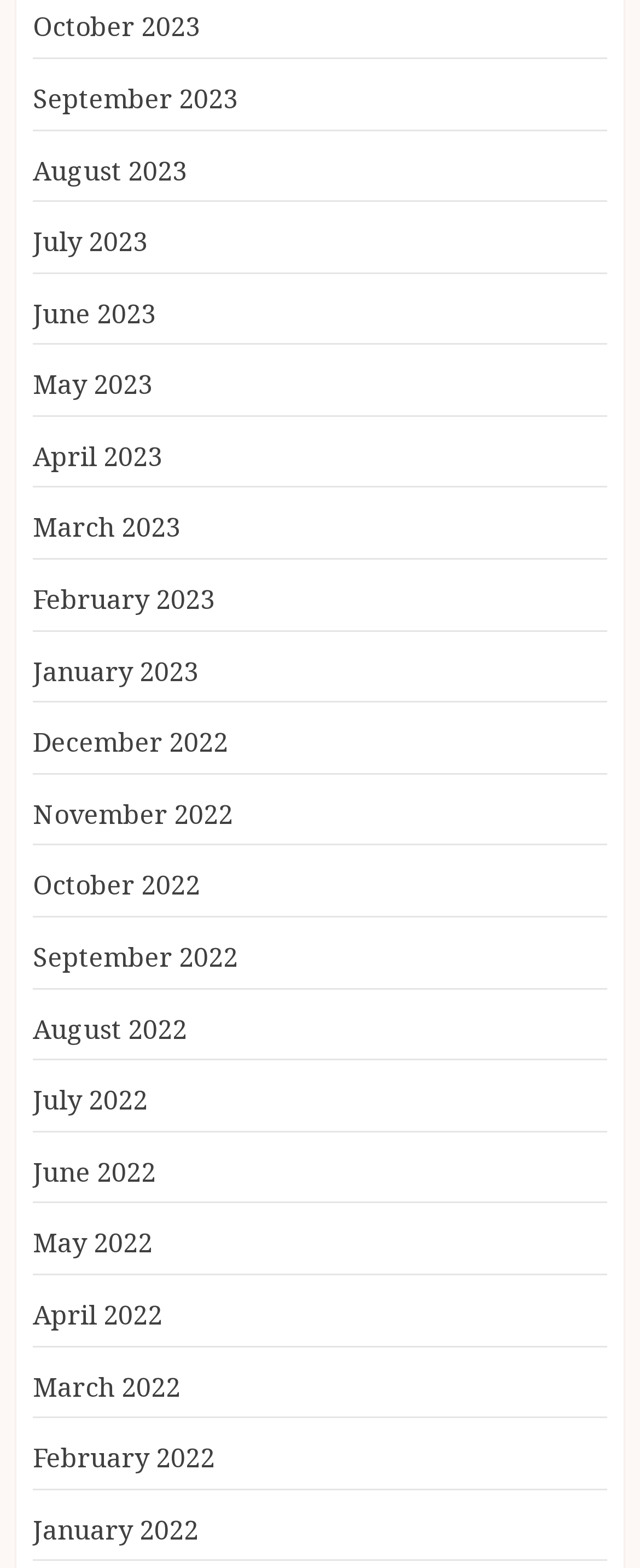Please find the bounding box coordinates of the element that needs to be clicked to perform the following instruction: "Select a letter to browse movies". The bounding box coordinates should be four float numbers between 0 and 1, represented as [left, top, right, bottom].

None